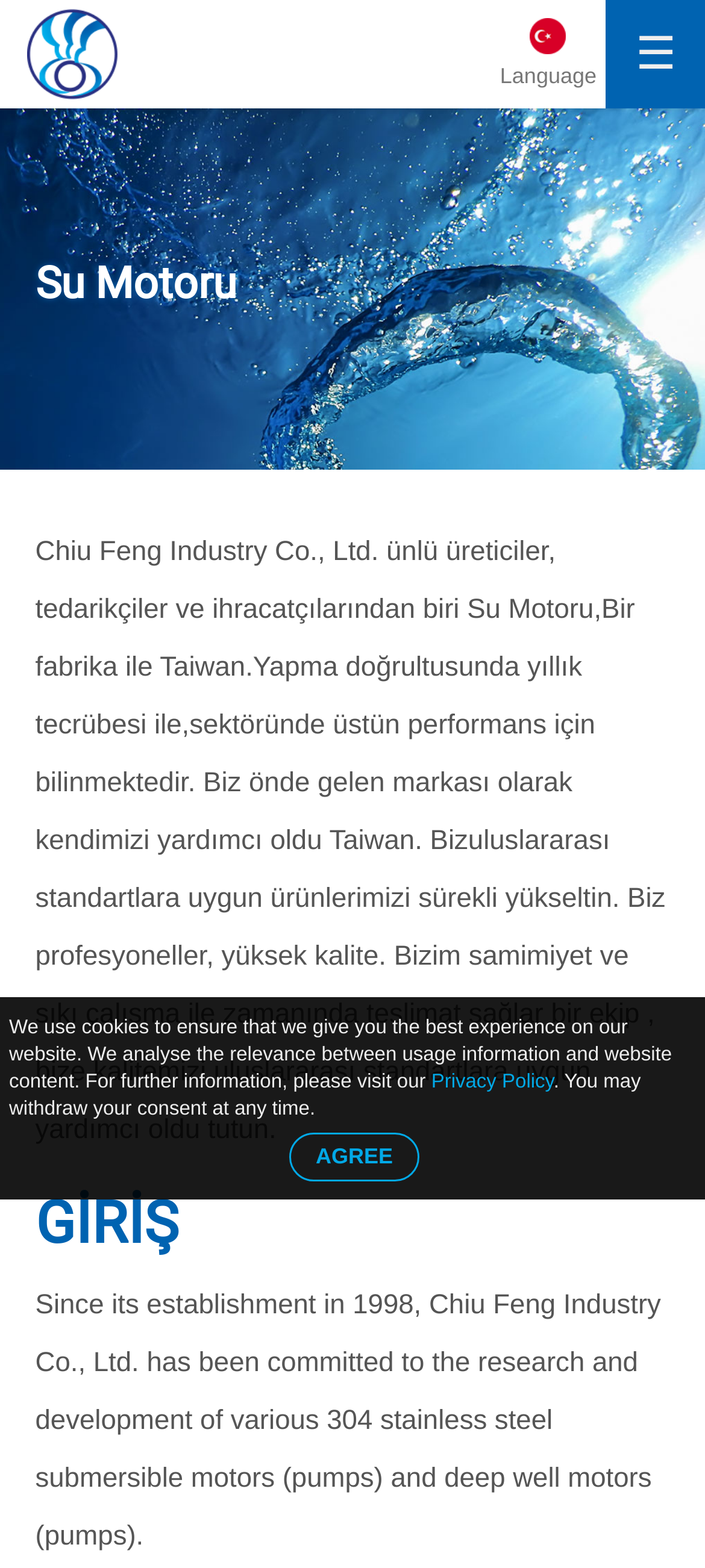Please locate the bounding box coordinates of the element that needs to be clicked to achieve the following instruction: "Explore popular languages". The coordinates should be four float numbers between 0 and 1, i.e., [left, top, right, bottom].

None